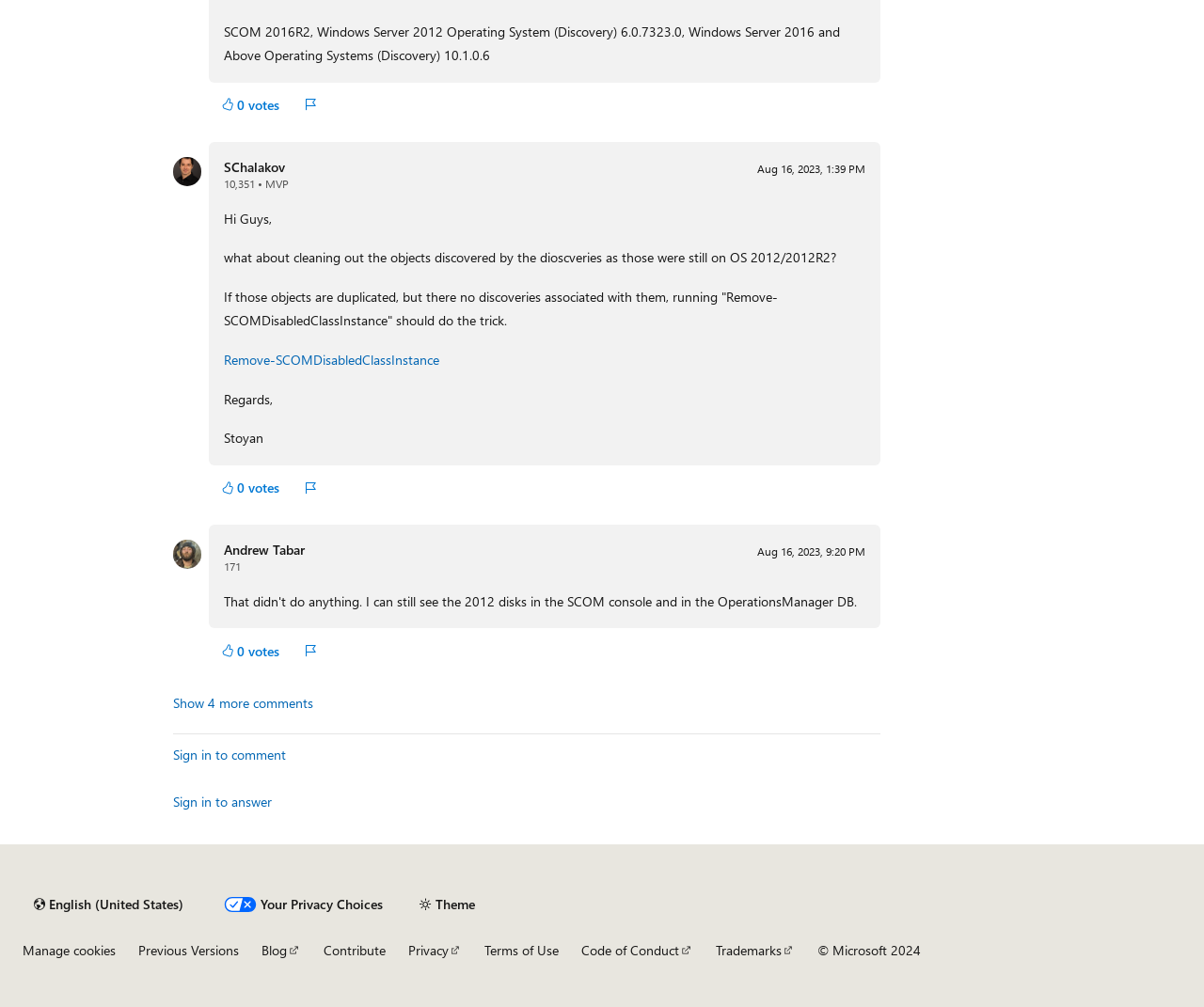Kindly determine the bounding box coordinates for the area that needs to be clicked to execute this instruction: "Vote for the comment".

[0.175, 0.089, 0.241, 0.119]